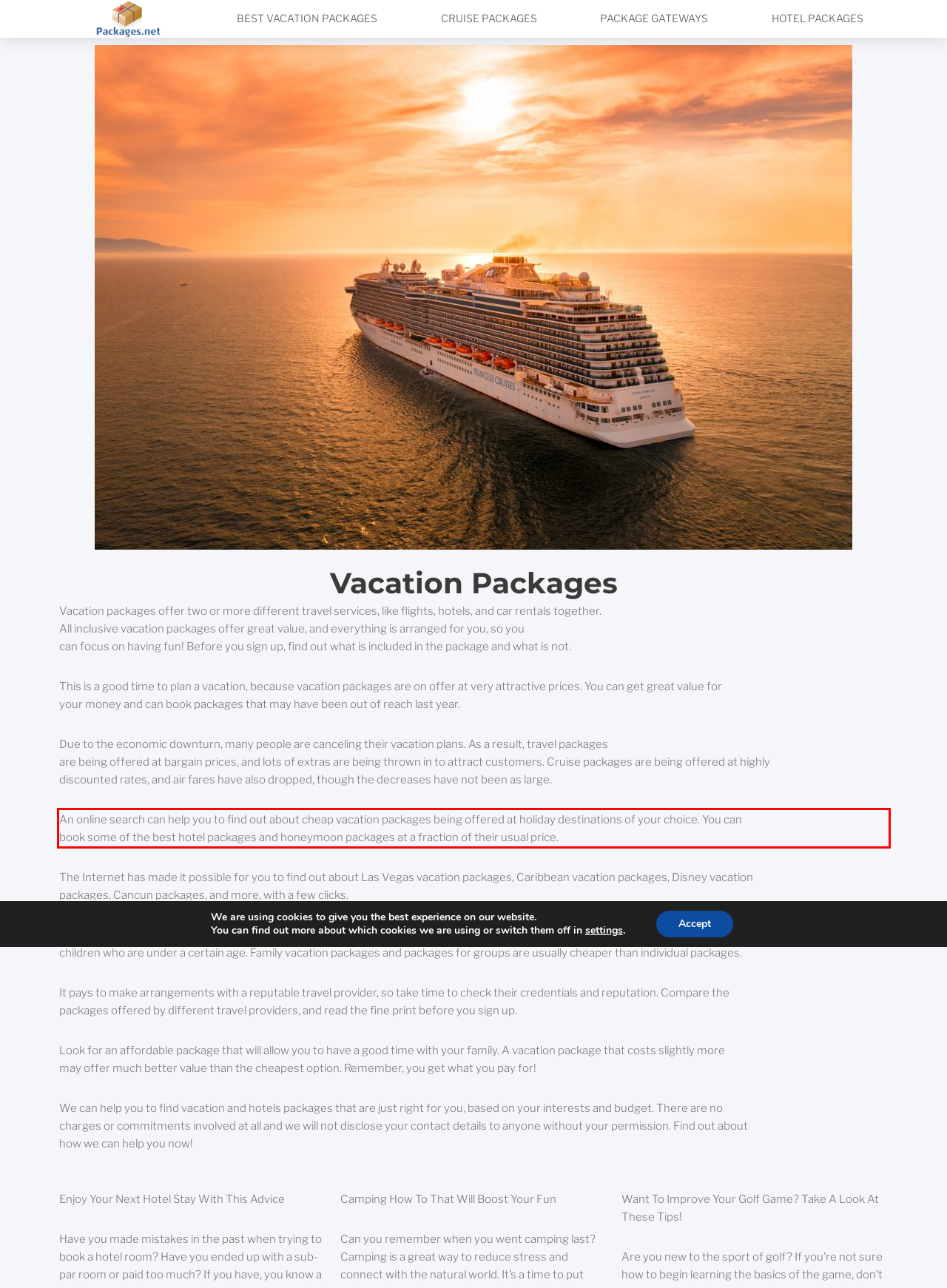Examine the webpage screenshot and use OCR to obtain the text inside the red bounding box.

An online search can help you to find out about cheap vacation packages being offered at holiday destinations of your choice. You can book some of the best hotel packages and honeymoon packages at a fraction of their usual price.